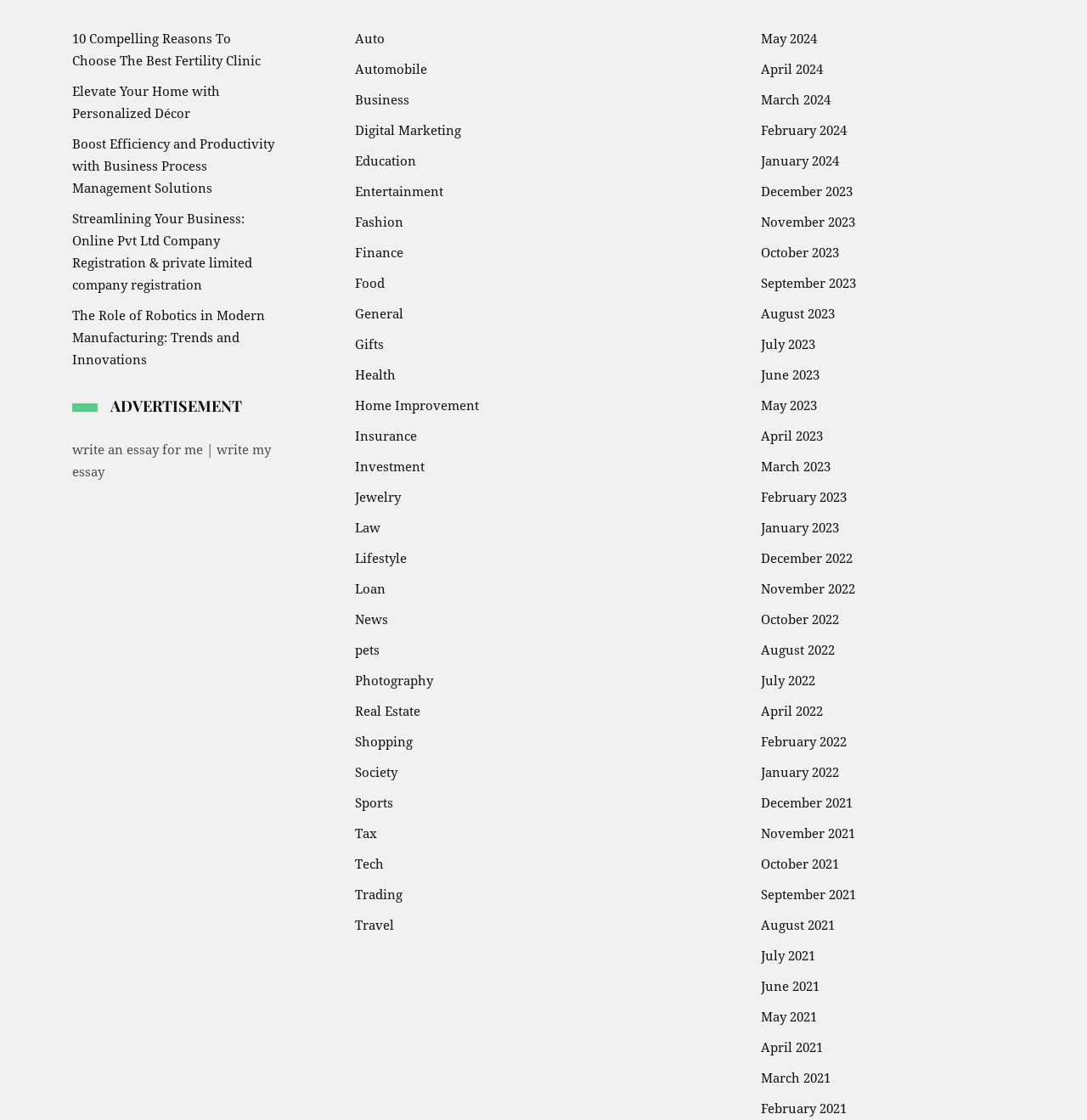Please provide the bounding box coordinates for the element that needs to be clicked to perform the following instruction: "Read about 'The Role of Robotics in Modern Manufacturing: Trends and Innovations'". The coordinates should be given as four float numbers between 0 and 1, i.e., [left, top, right, bottom].

[0.066, 0.269, 0.254, 0.335]